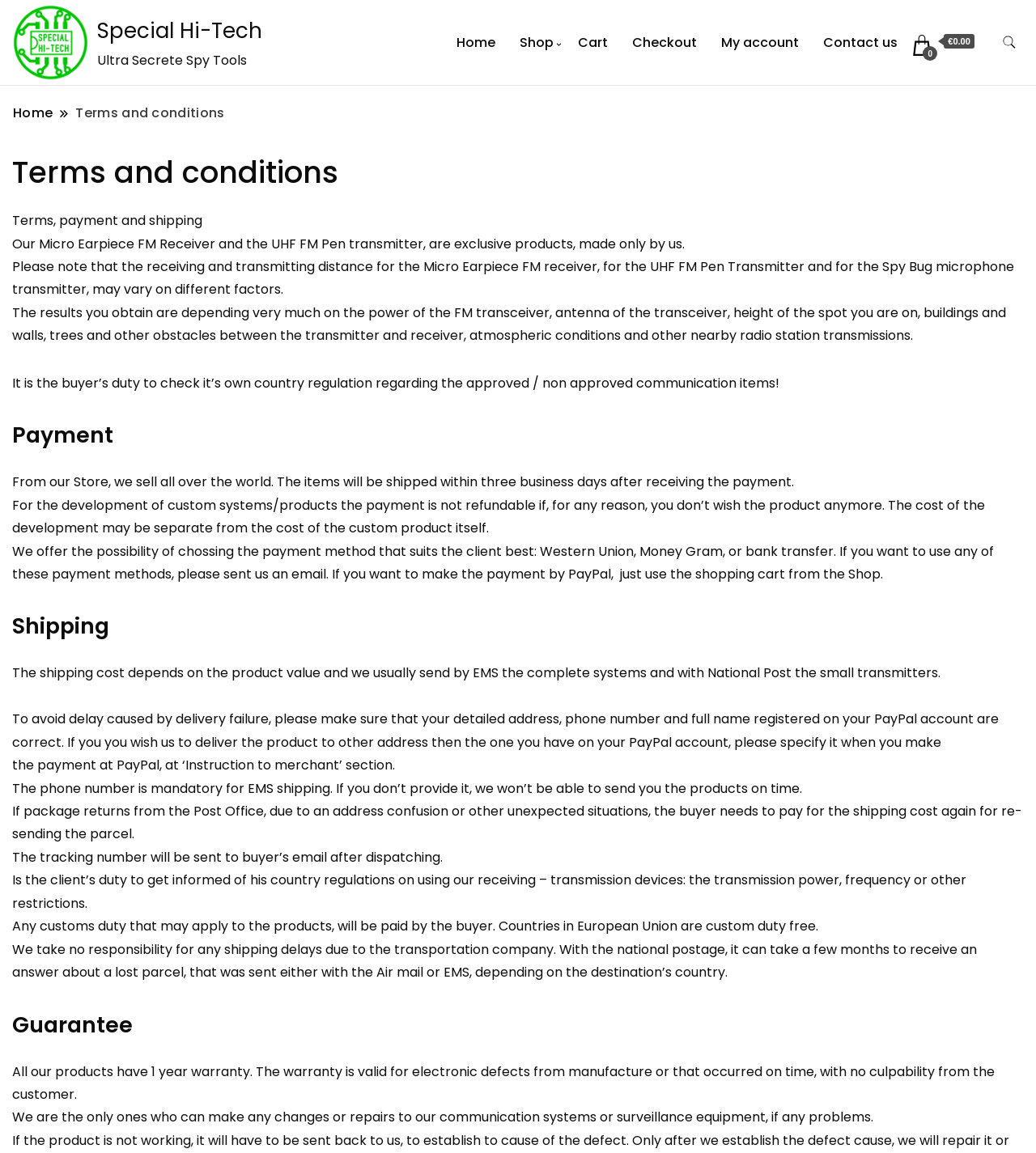Specify the bounding box coordinates of the element's region that should be clicked to achieve the following instruction: "Click on the 'Cart' link". The bounding box coordinates consist of four float numbers between 0 and 1, in the format [left, top, right, bottom].

[0.548, 0.009, 0.597, 0.065]